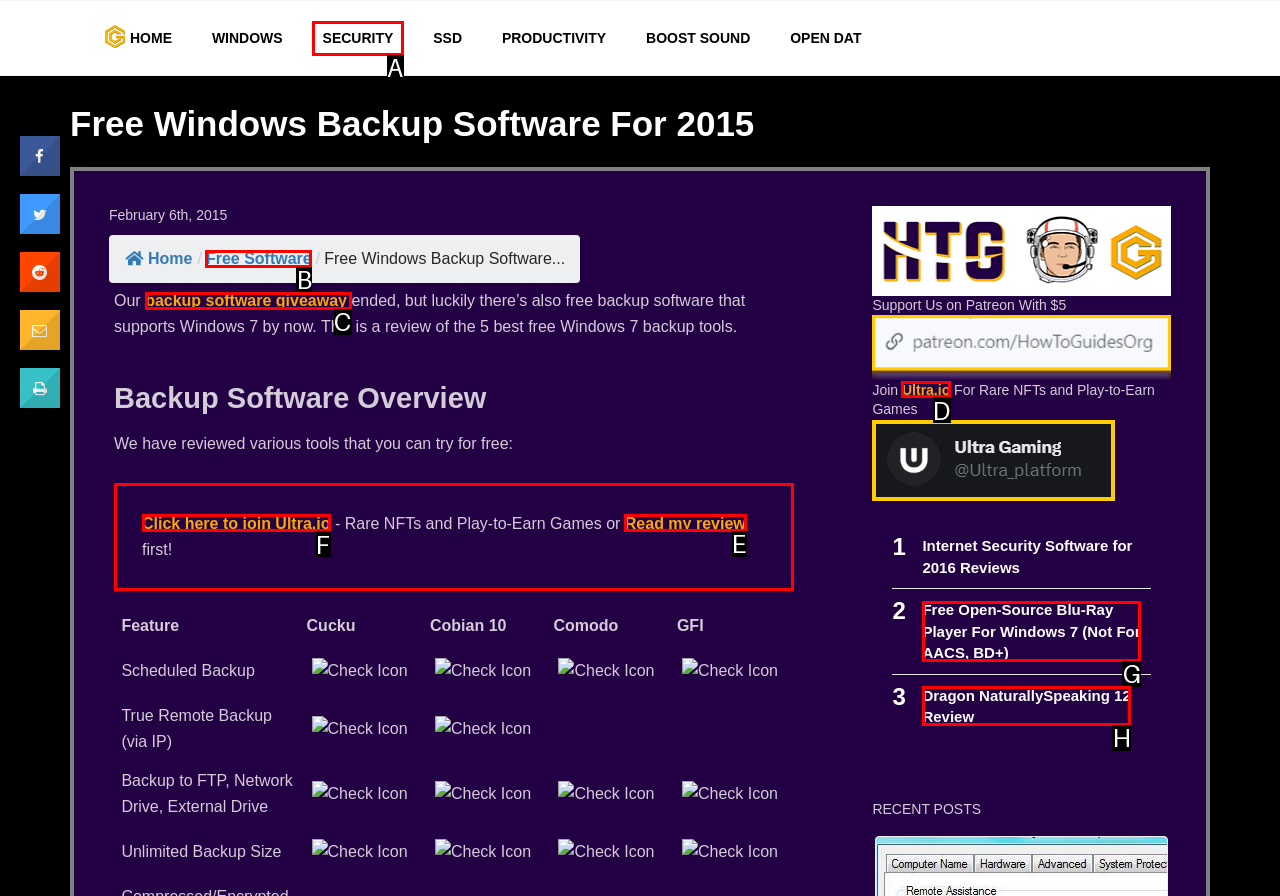Identify the HTML element that should be clicked to accomplish the task: Go to the Features page
Provide the option's letter from the given choices.

None